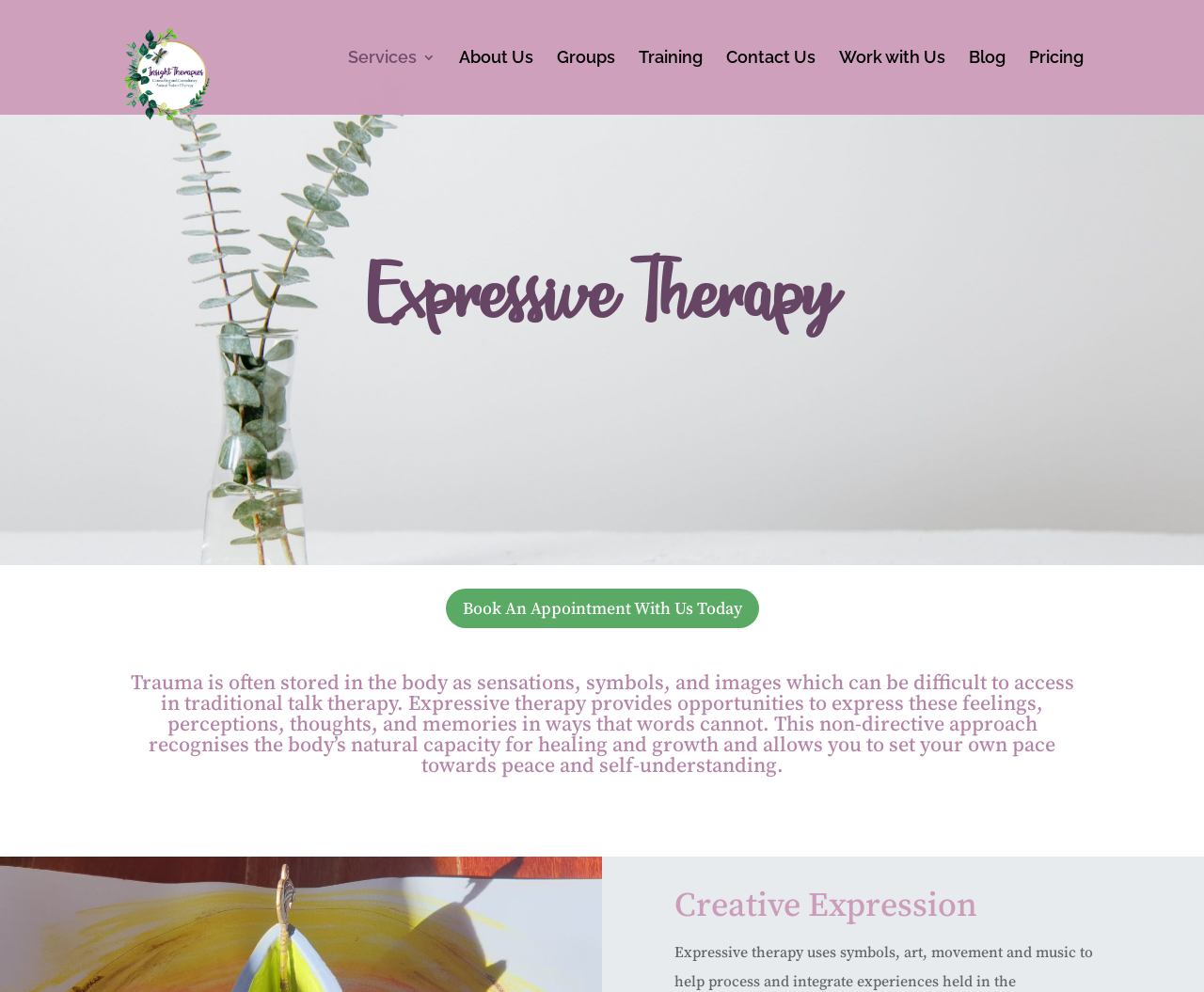Please specify the bounding box coordinates in the format (top-left x, top-left y, bottom-right x, bottom-right y), with values ranging from 0 to 1. Identify the bounding box for the UI component described as follows: About Us

[0.381, 0.051, 0.443, 0.116]